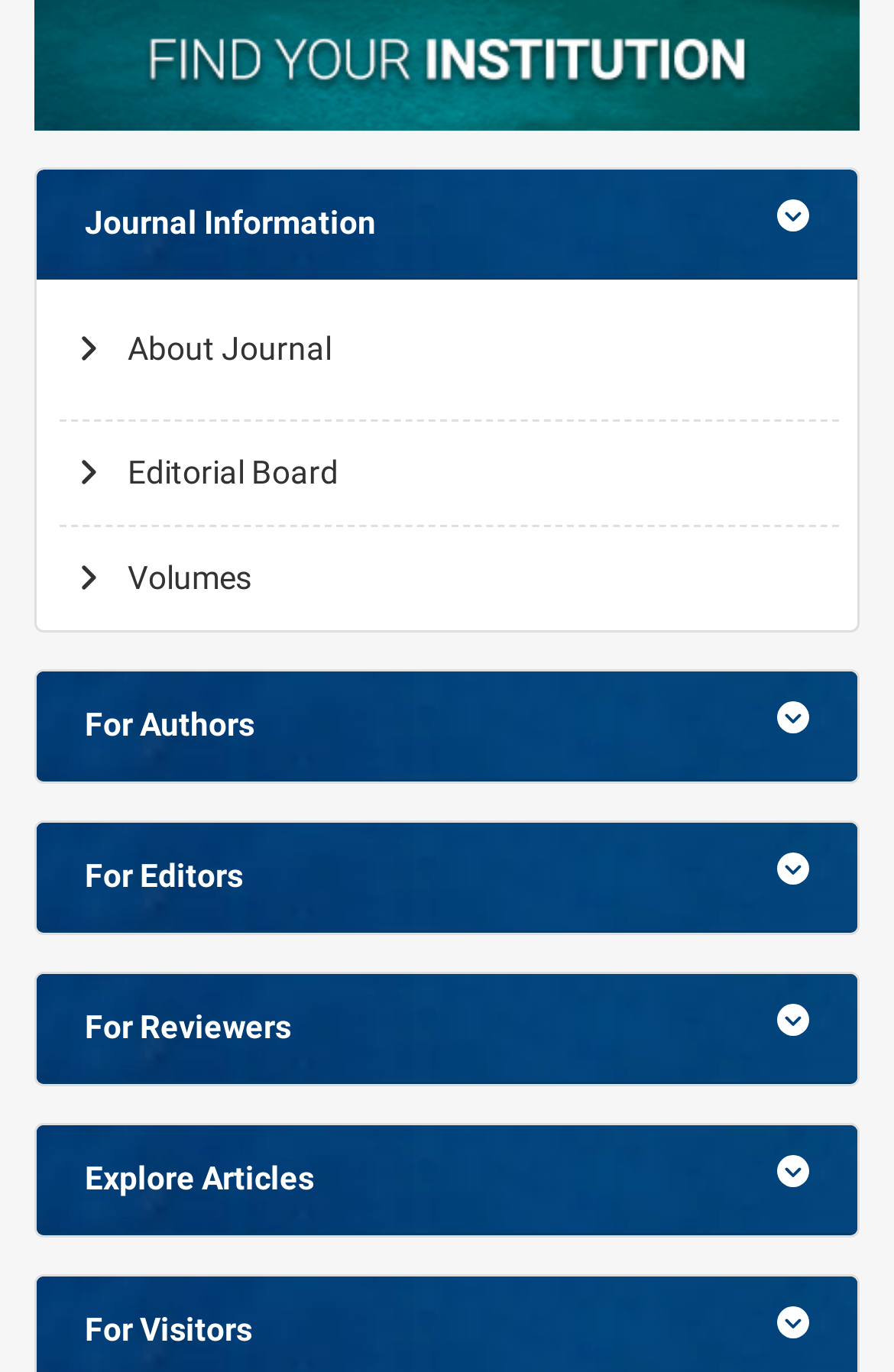Provide the bounding box coordinates of the section that needs to be clicked to accomplish the following instruction: "Explore Editorial Board."

[0.135, 0.331, 0.379, 0.357]